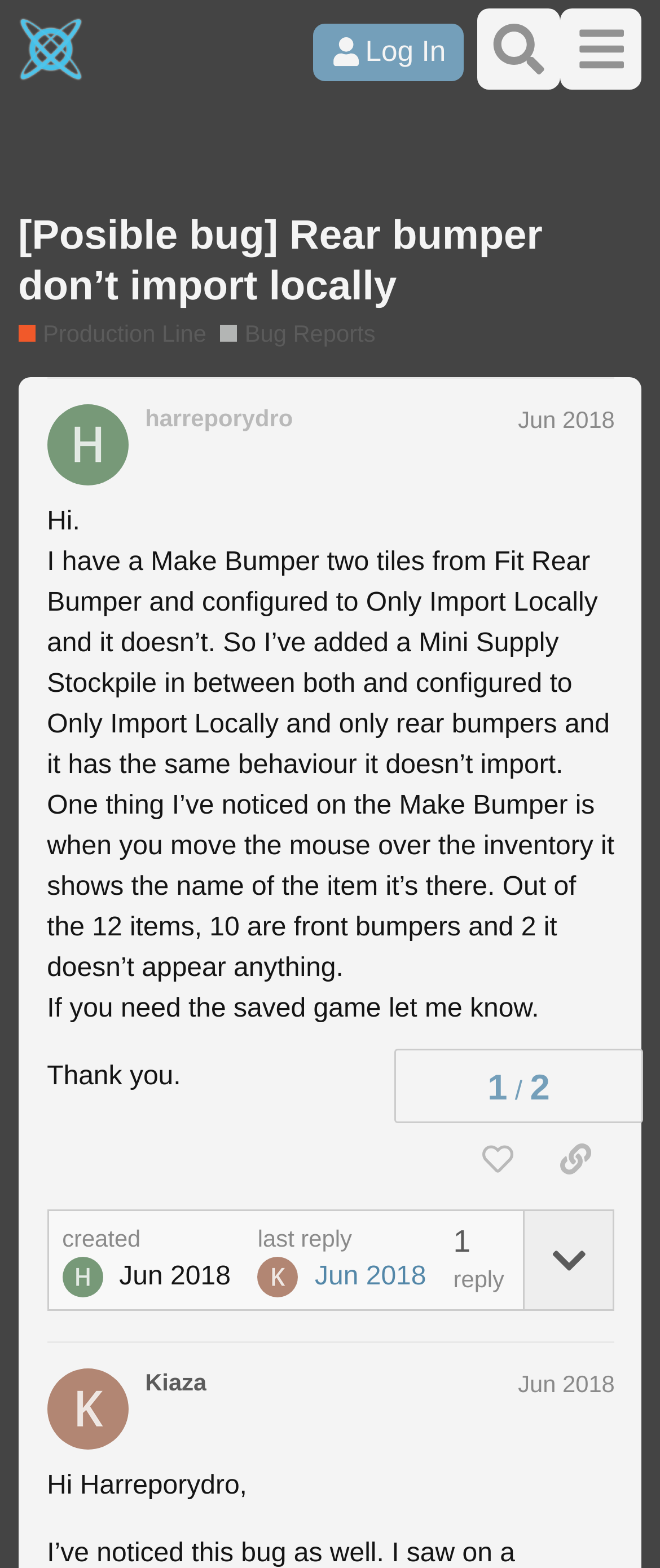How many items are in the inventory of the Make Bumper?
Carefully analyze the image and provide a thorough answer to the question.

In the webpage content, I found a sentence mentioning 'Out of the 12 items, 10 are front bumpers and 2 it doesn’t appear anything.' which indicates that there are 12 items in the inventory of the Make Bumper.